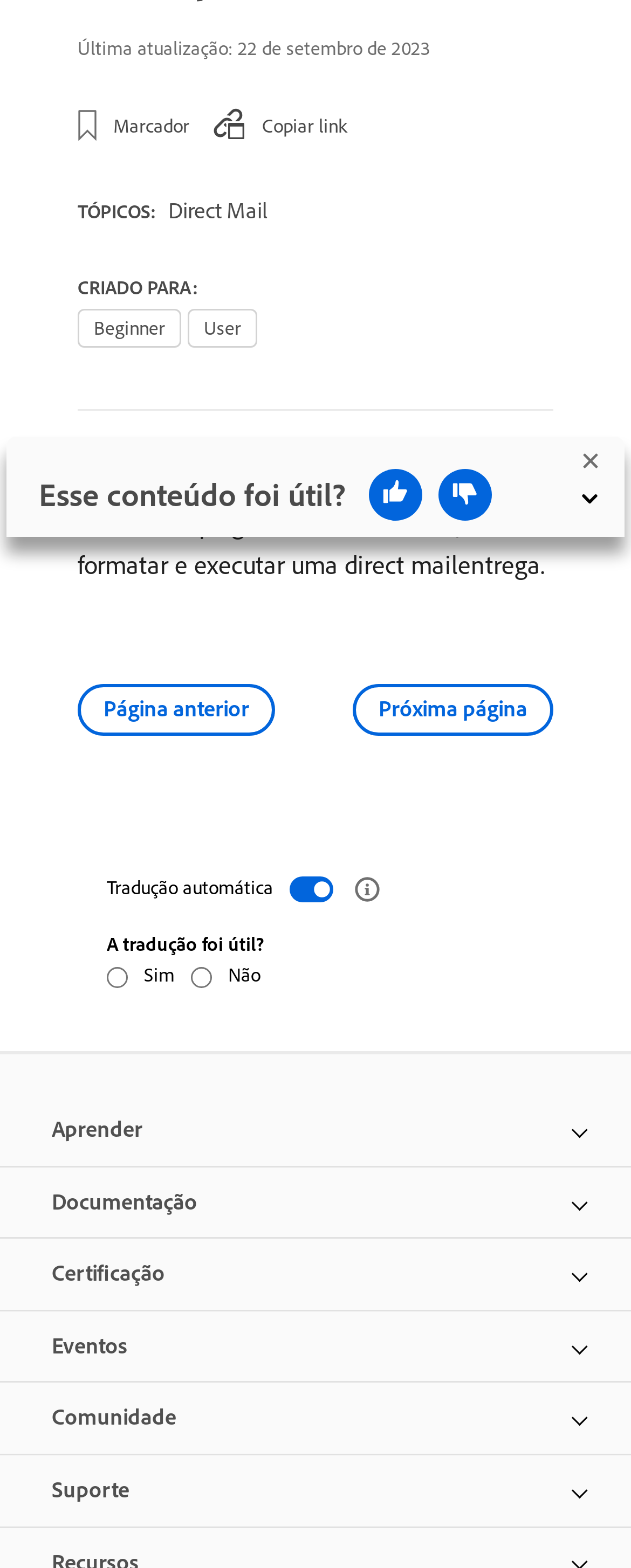Provide the bounding box coordinates for the UI element that is described by this text: "parent_node: Não name="helpful-translation" value="no"". The coordinates should be in the form of four float numbers between 0 and 1: [left, top, right, bottom].

[0.303, 0.616, 0.336, 0.63]